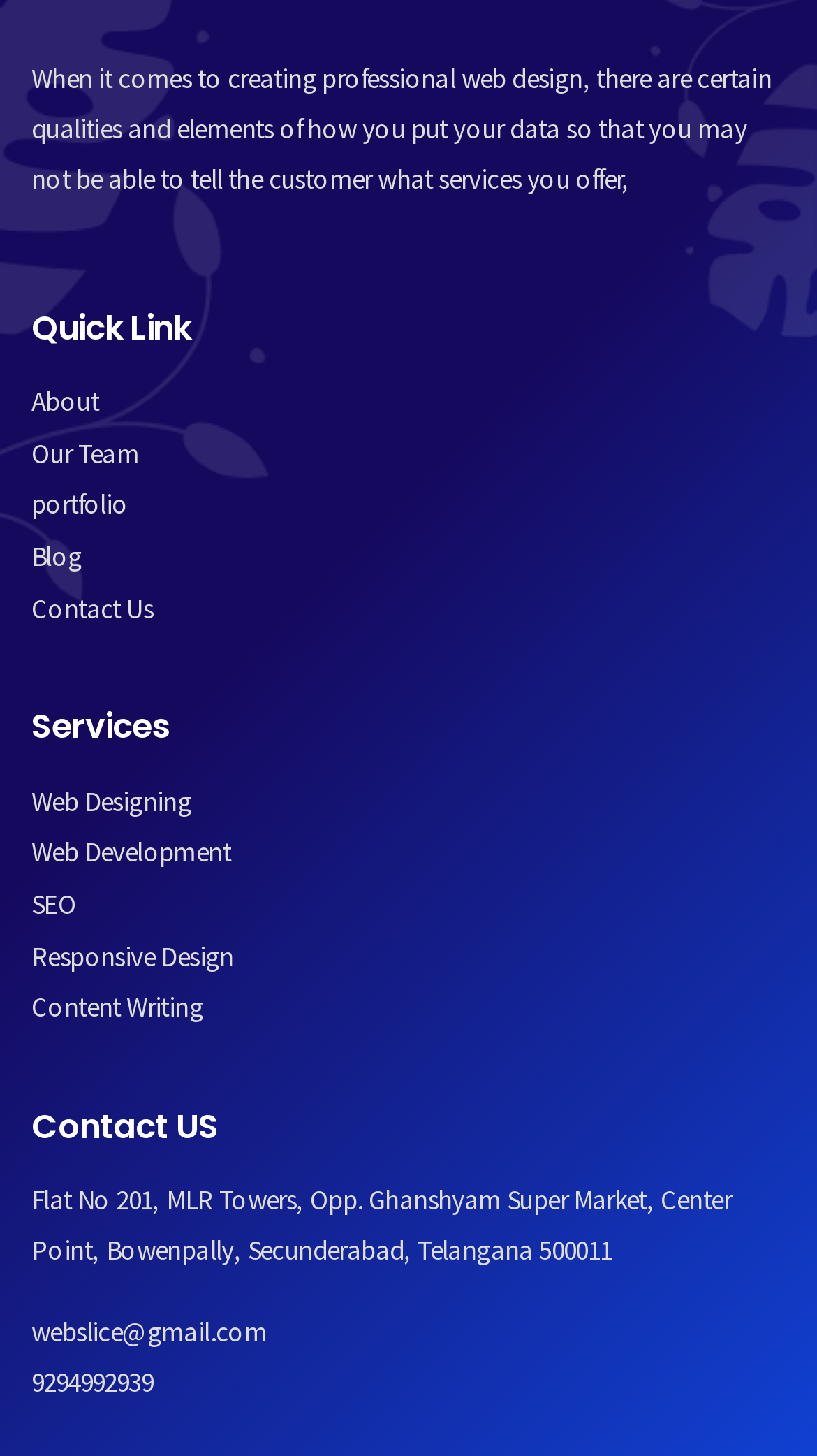Please indicate the bounding box coordinates of the element's region to be clicked to achieve the instruction: "go to portfolio". Provide the coordinates as four float numbers between 0 and 1, i.e., [left, top, right, bottom].

[0.038, 0.335, 0.157, 0.359]